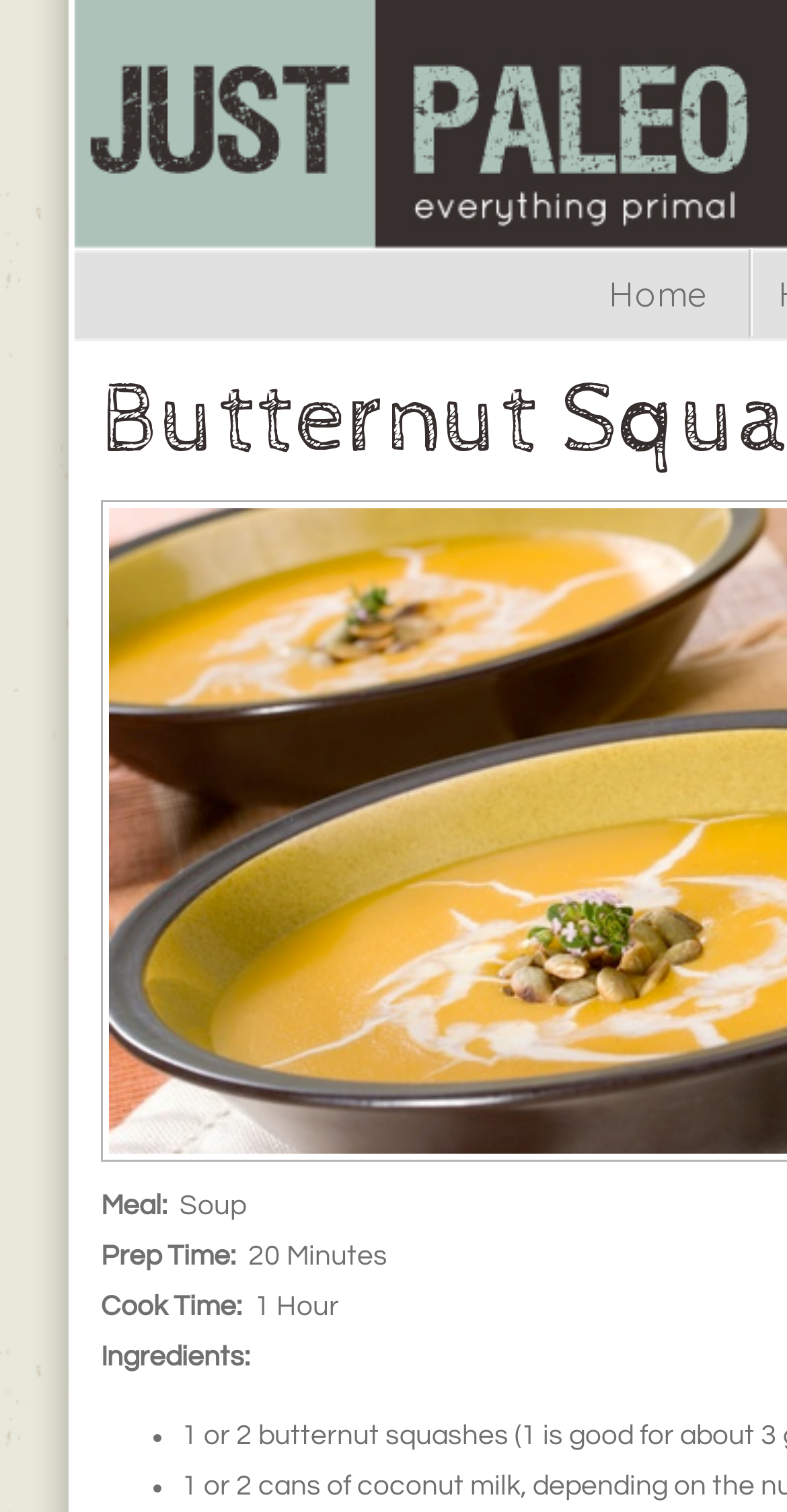Please provide a short answer using a single word or phrase for the question:
Is this a recipe website?

Yes